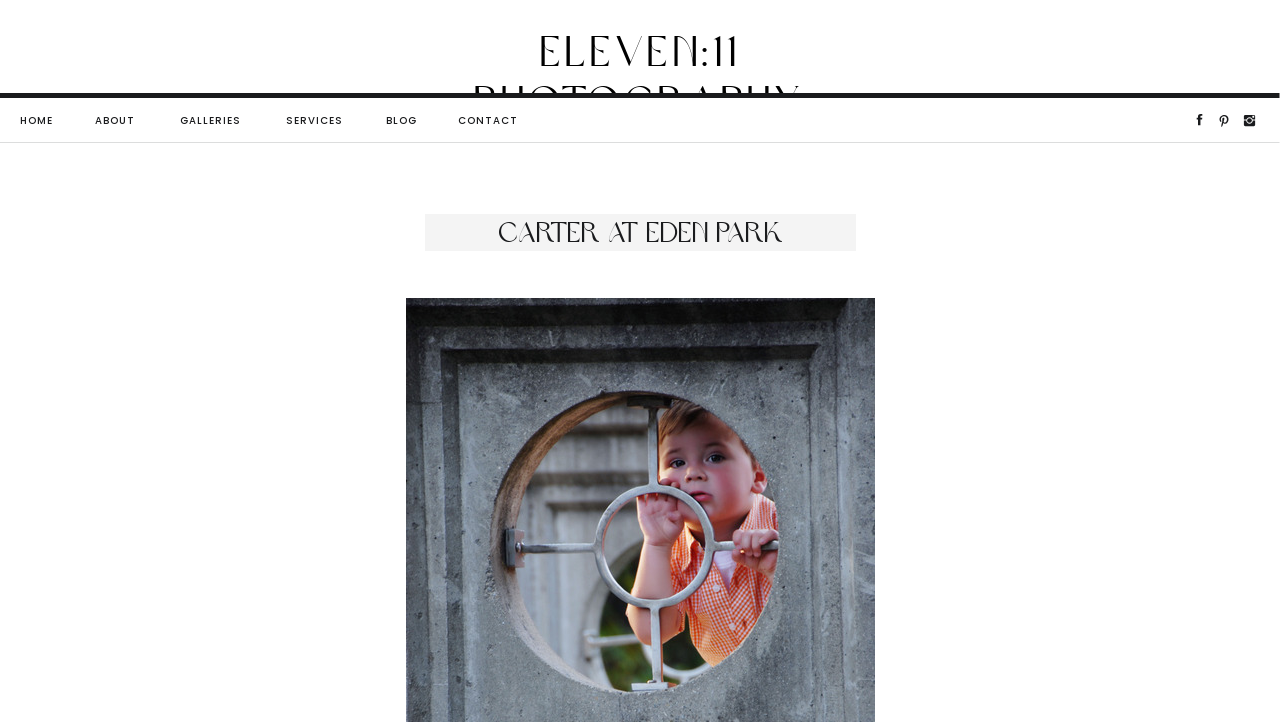Where is the image located on the webpage?
Make sure to answer the question with a detailed and comprehensive explanation.

The answer can be found by looking at the bounding box coordinates of the image elements, which are located at the top-right corner of the webpage.